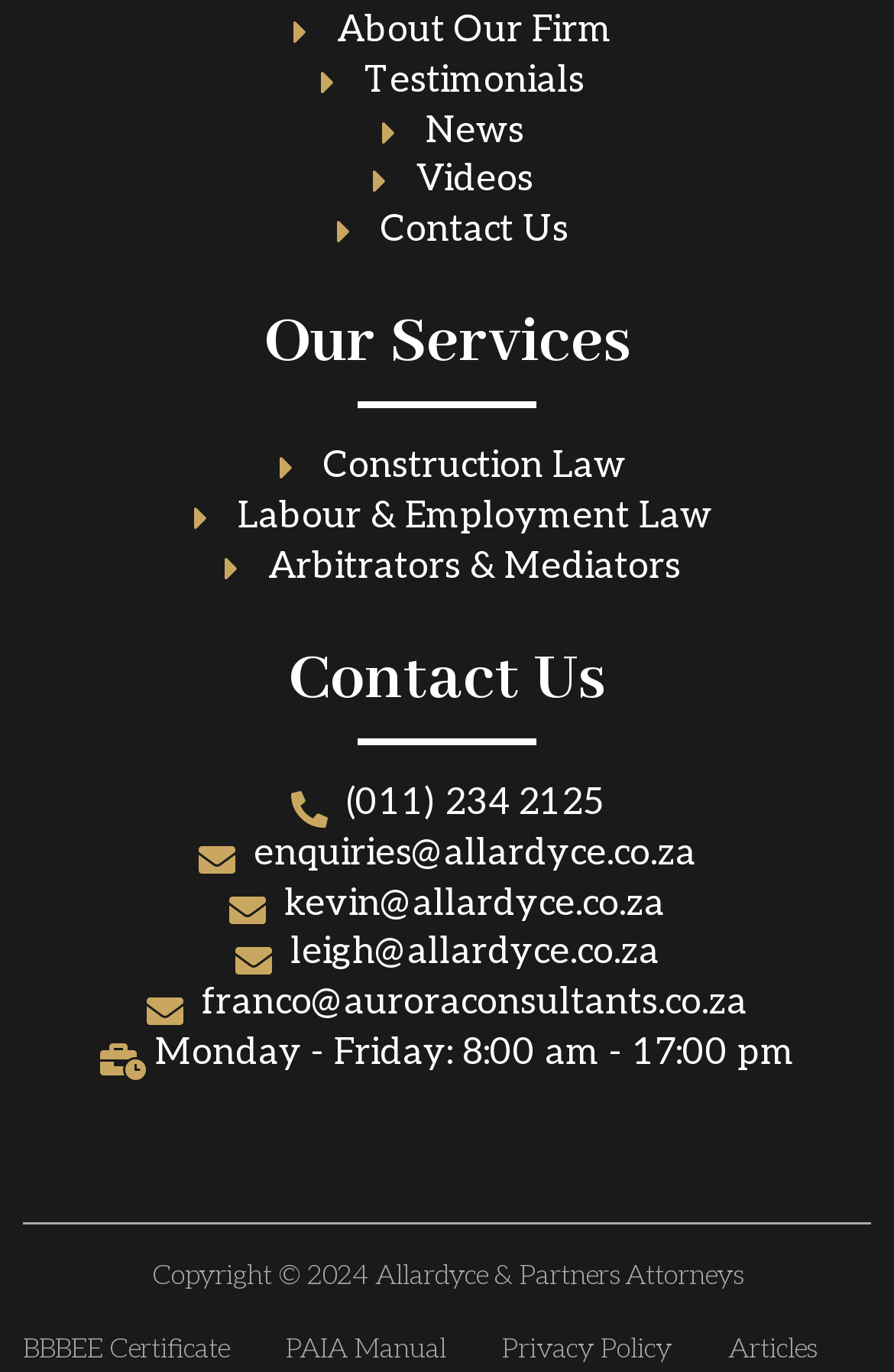Locate the bounding box coordinates of the area to click to fulfill this instruction: "Contact via phone number". The bounding box should be presented as four float numbers between 0 and 1, in the order [left, top, right, bottom].

[0.326, 0.568, 0.674, 0.605]